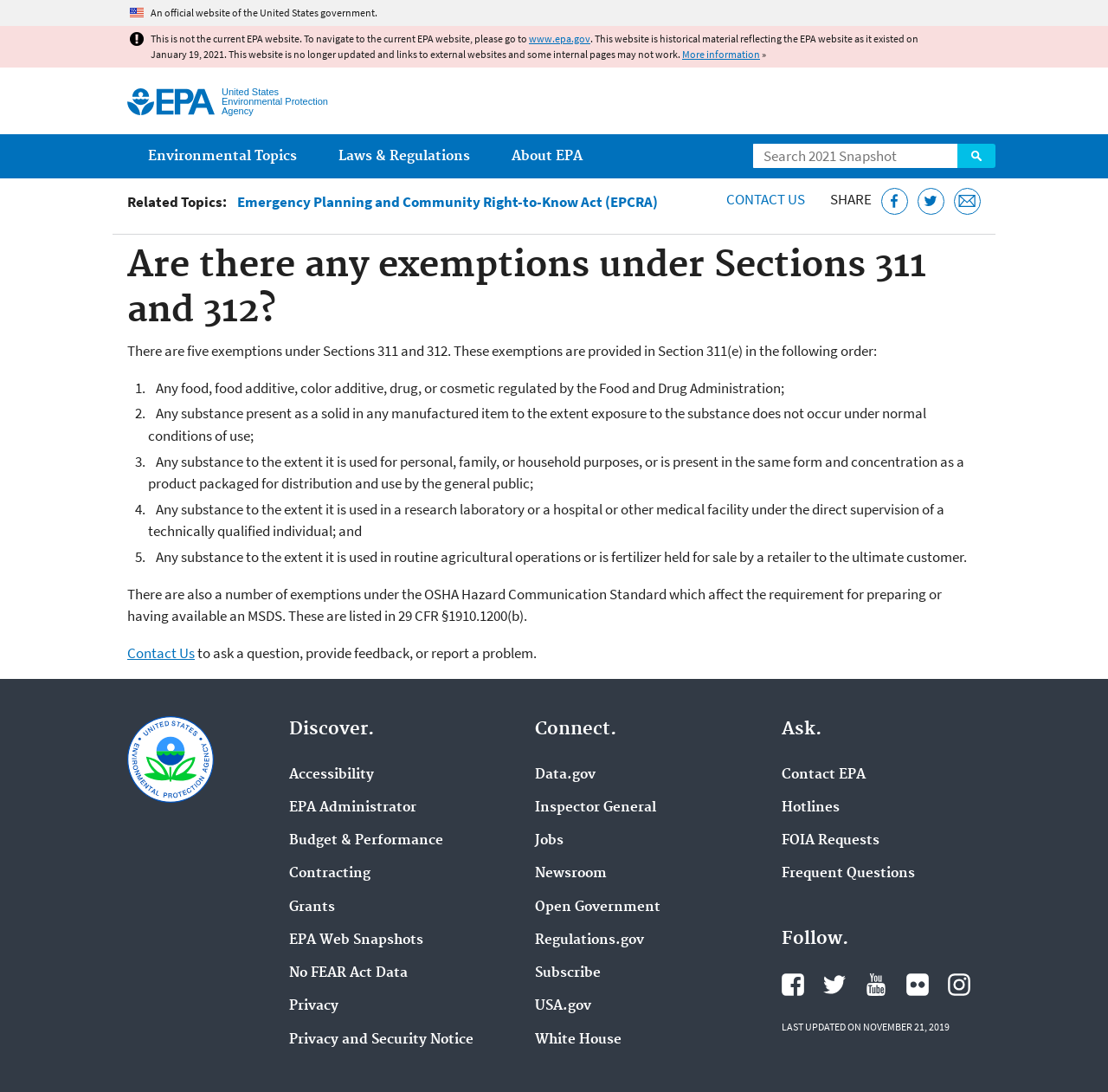Pinpoint the bounding box coordinates for the area that should be clicked to perform the following instruction: "Learn how to solve word problems".

None